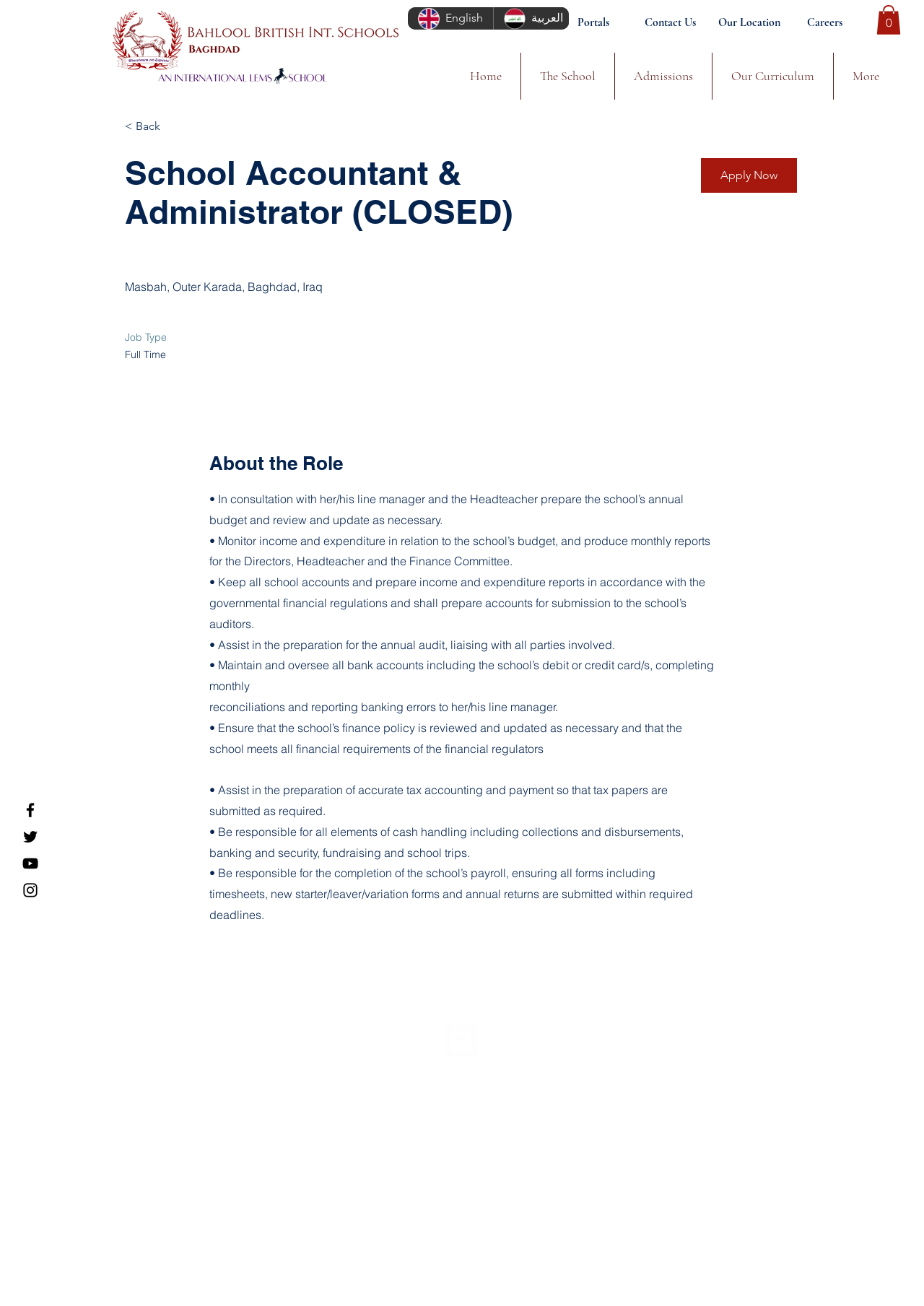What is the primary heading on this webpage?

School Accountant & Administrator (CLOSED)